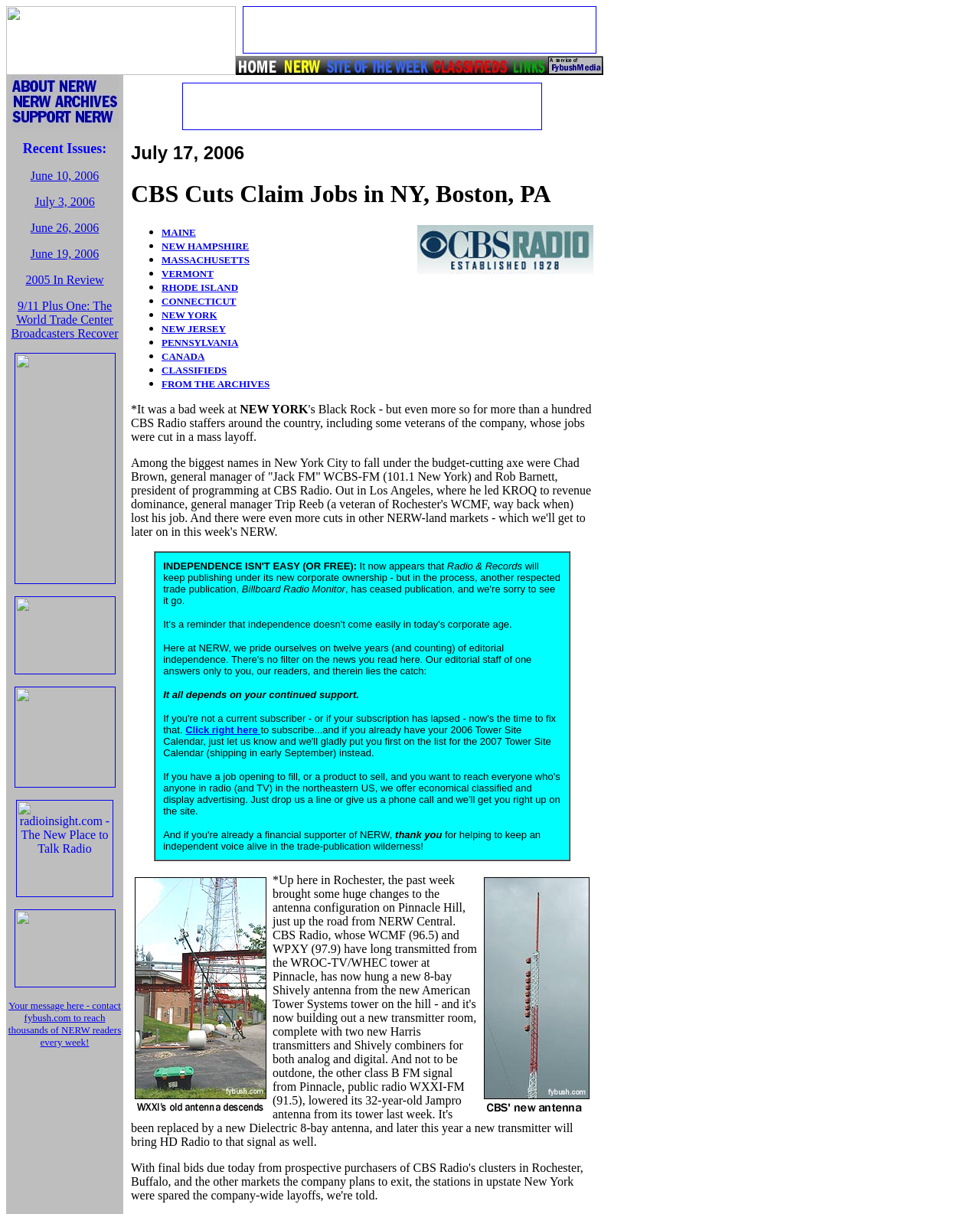What is the primary heading on this webpage?

CBS Cuts Claim Jobs in NY, Boston, PA